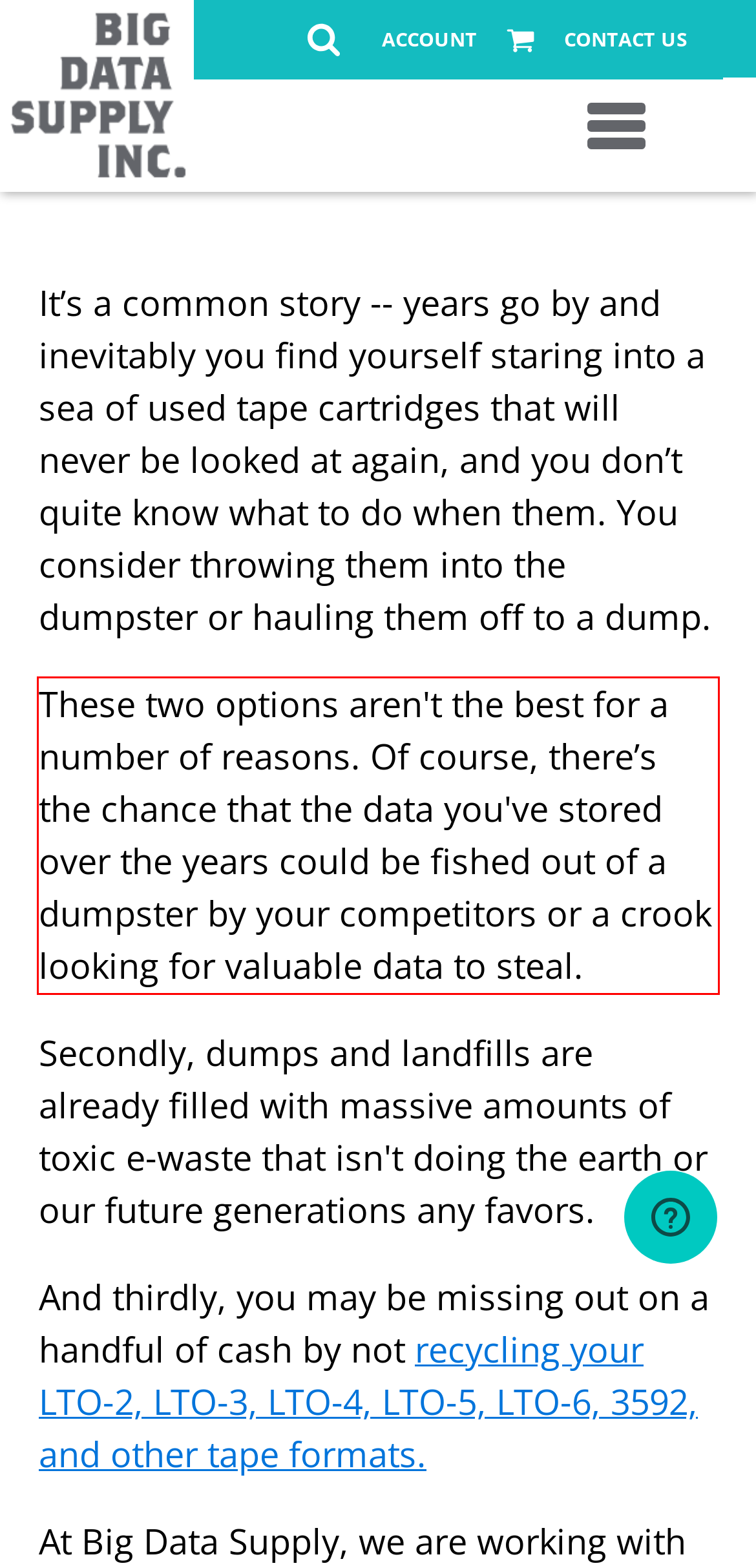Given a screenshot of a webpage, locate the red bounding box and extract the text it encloses.

These two options aren't the best for a number of reasons. Of course, there’s the chance that the data you've stored over the years could be fished out of a dumpster by your competitors or a crook looking for valuable data to steal.